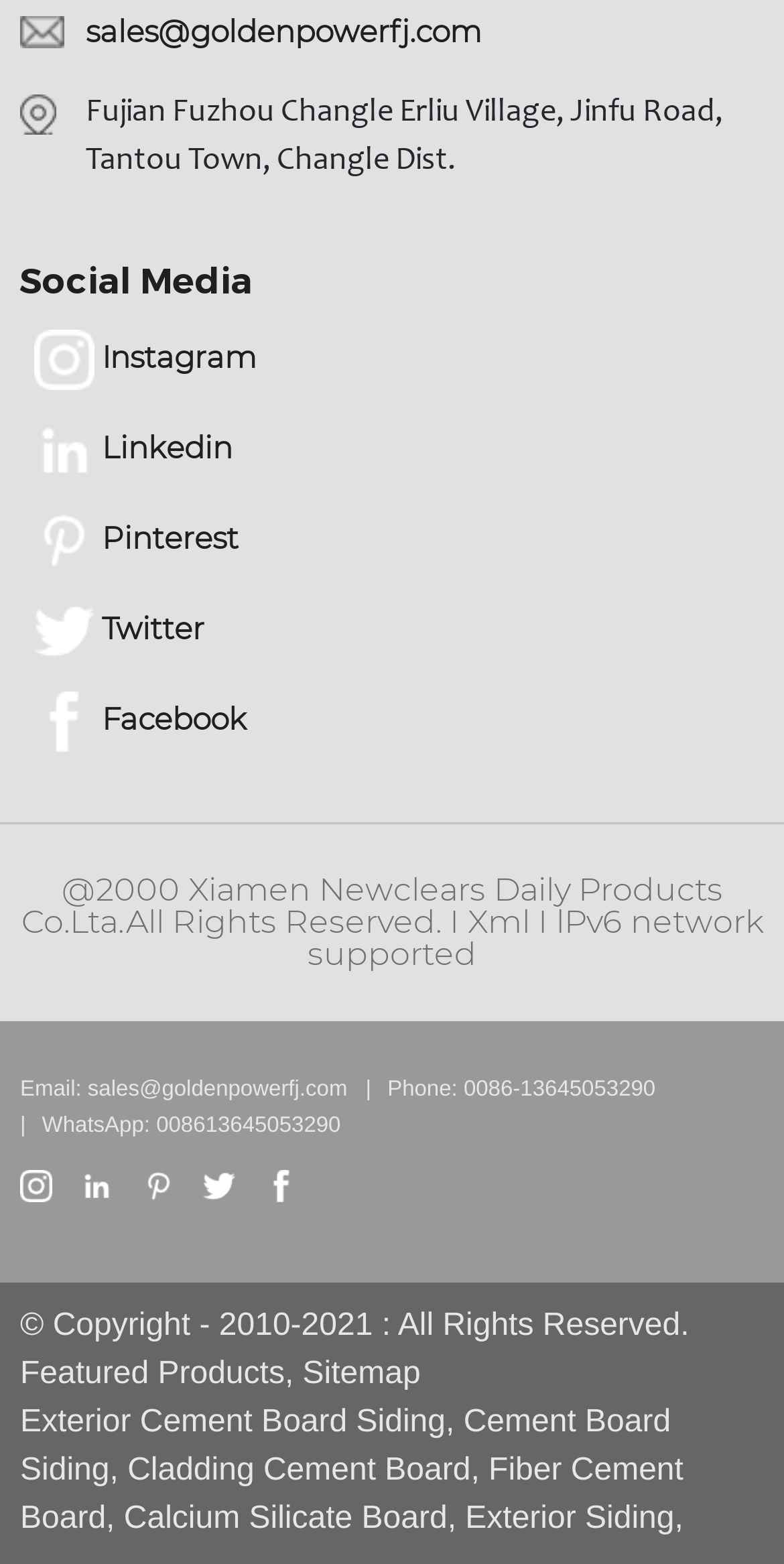What is the company's phone number?
Please respond to the question with a detailed and informative answer.

I found the phone number by looking at the 'Phone:' label and the corresponding text '0086-13645053290'.